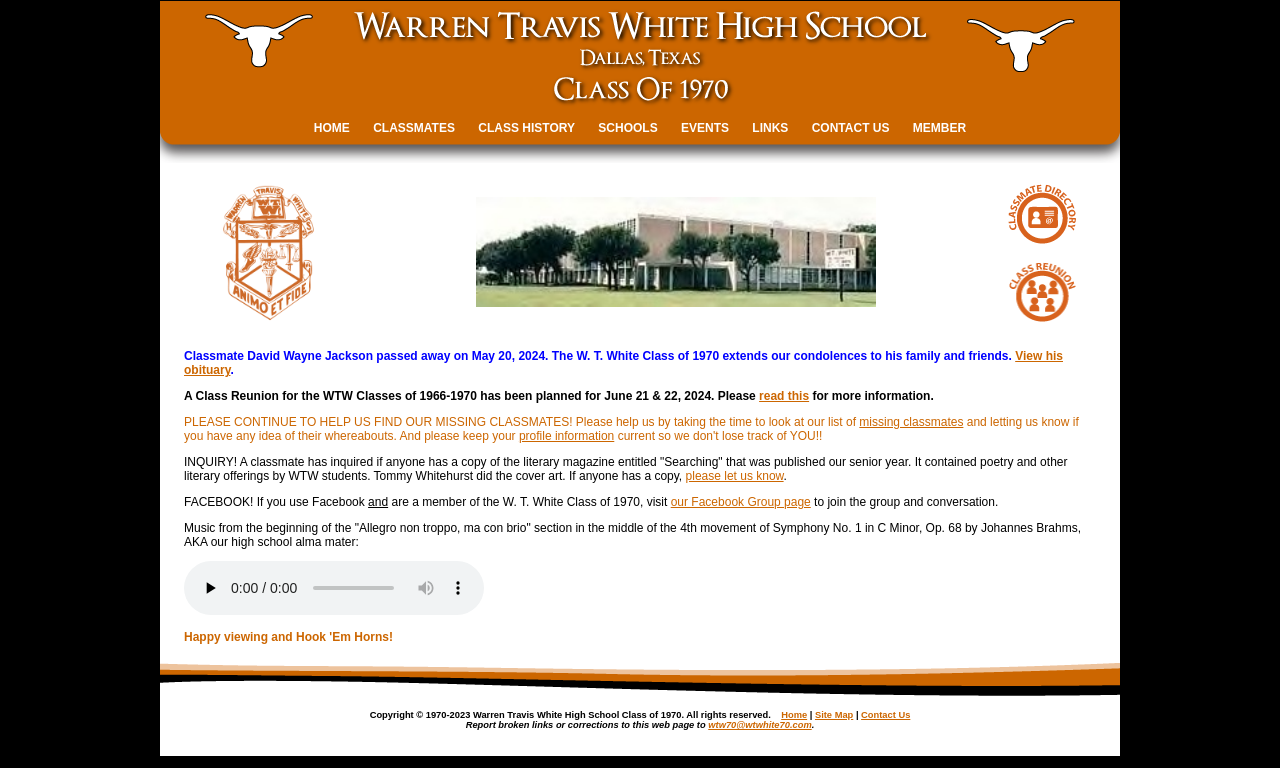What is the first link on the top navigation bar?
Please look at the screenshot and answer in one word or a short phrase.

HOME